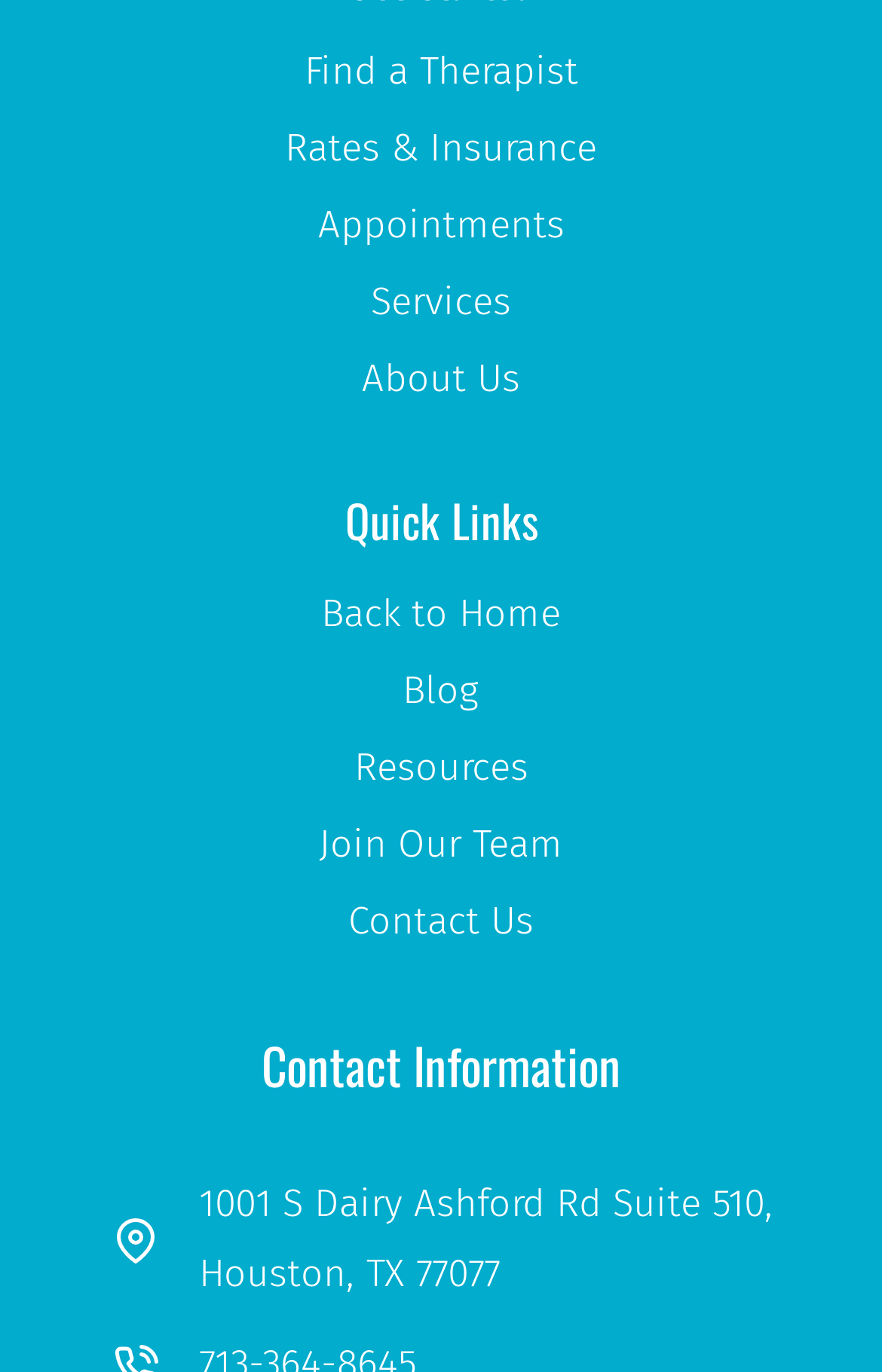Please provide the bounding box coordinates for the element that needs to be clicked to perform the following instruction: "Read the blog". The coordinates should be given as four float numbers between 0 and 1, i.e., [left, top, right, bottom].

[0.0, 0.477, 1.0, 0.533]